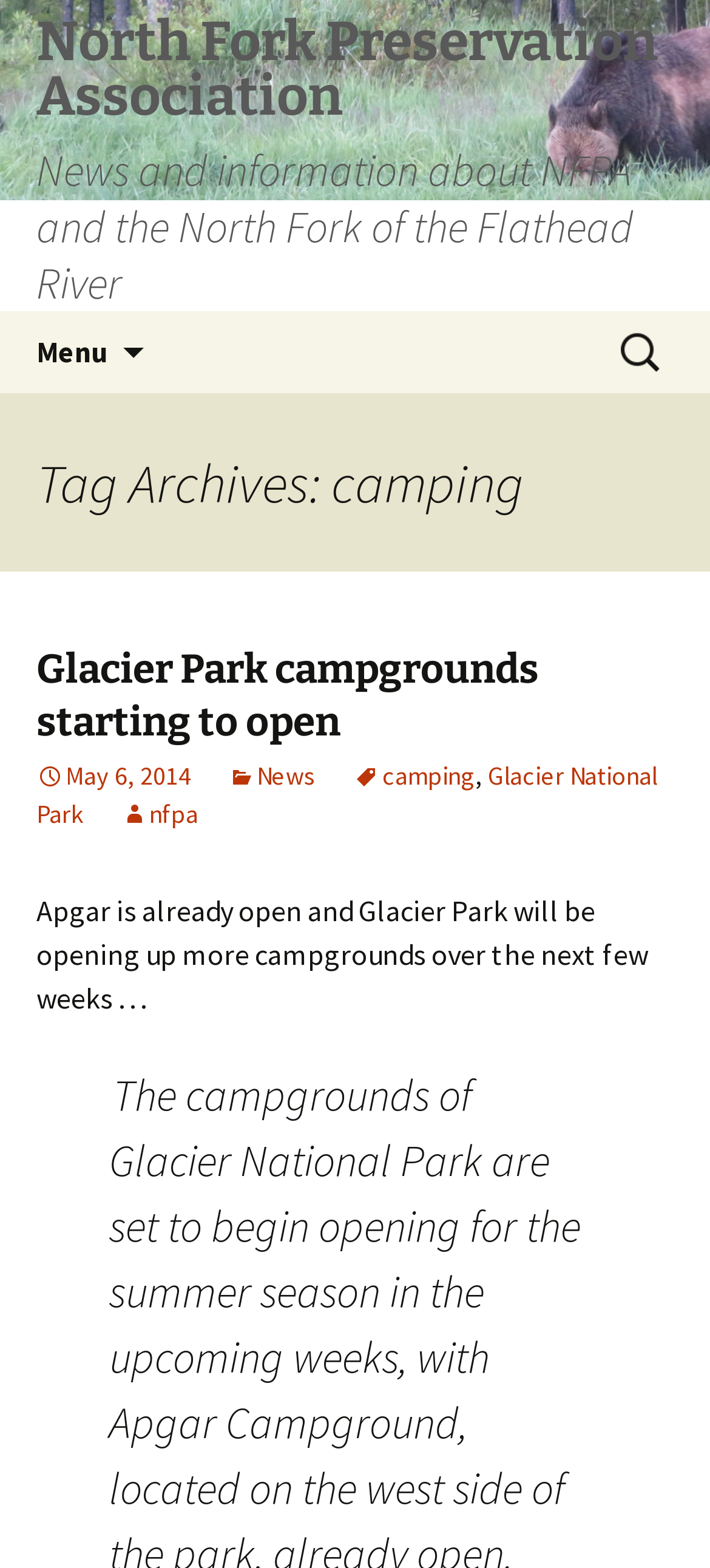Look at the image and write a detailed answer to the question: 
What is the purpose of the search box?

The purpose of the search box can be inferred from the StaticText element with the text 'Search for:' which is located above the search box.